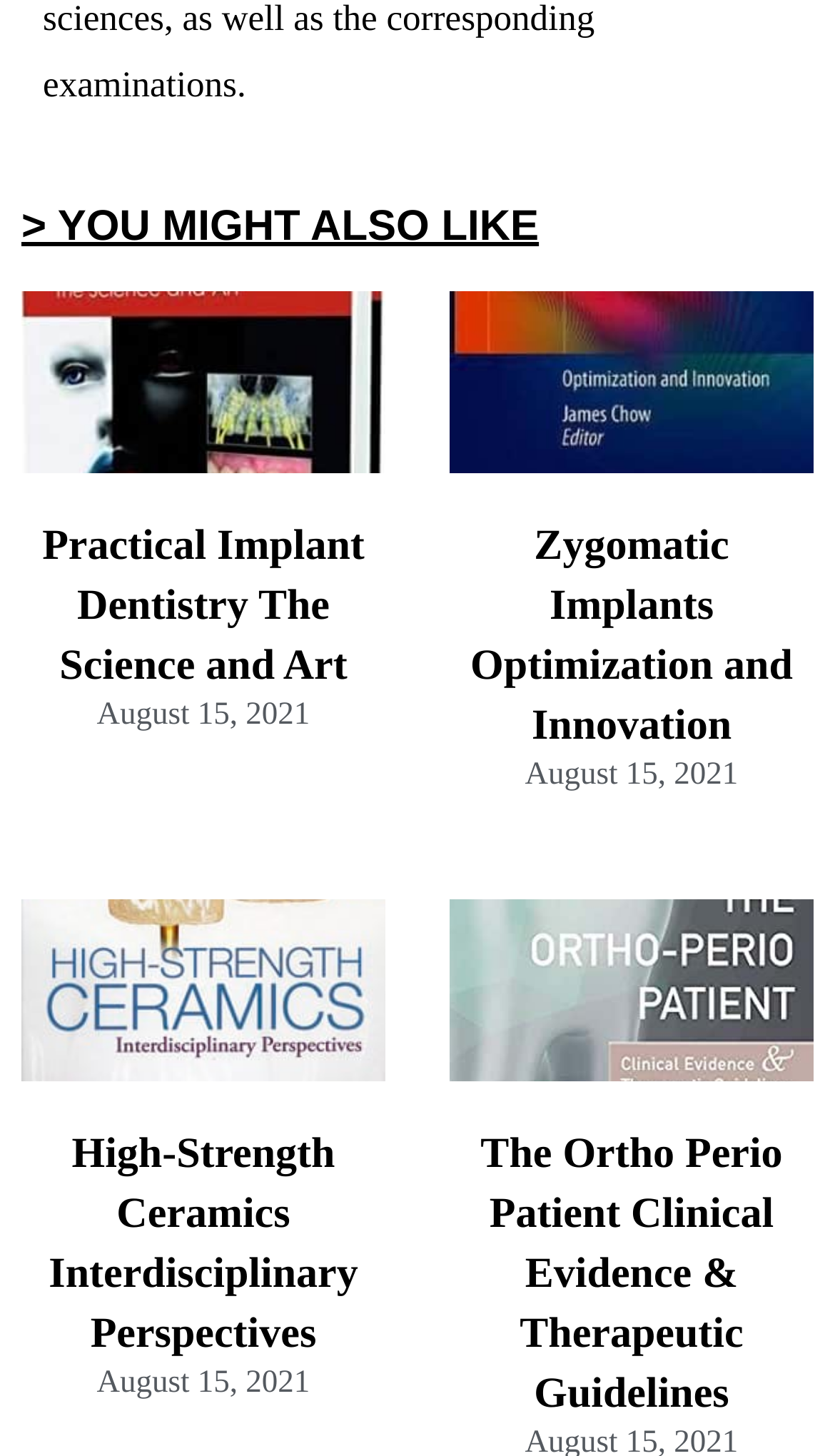Extract the bounding box coordinates for the UI element described by the text: "parent_node: High-Strength Ceramics Interdisciplinary Perspectives". The coordinates should be in the form of [left, top, right, bottom] with values between 0 and 1.

[0.026, 0.618, 0.462, 0.743]